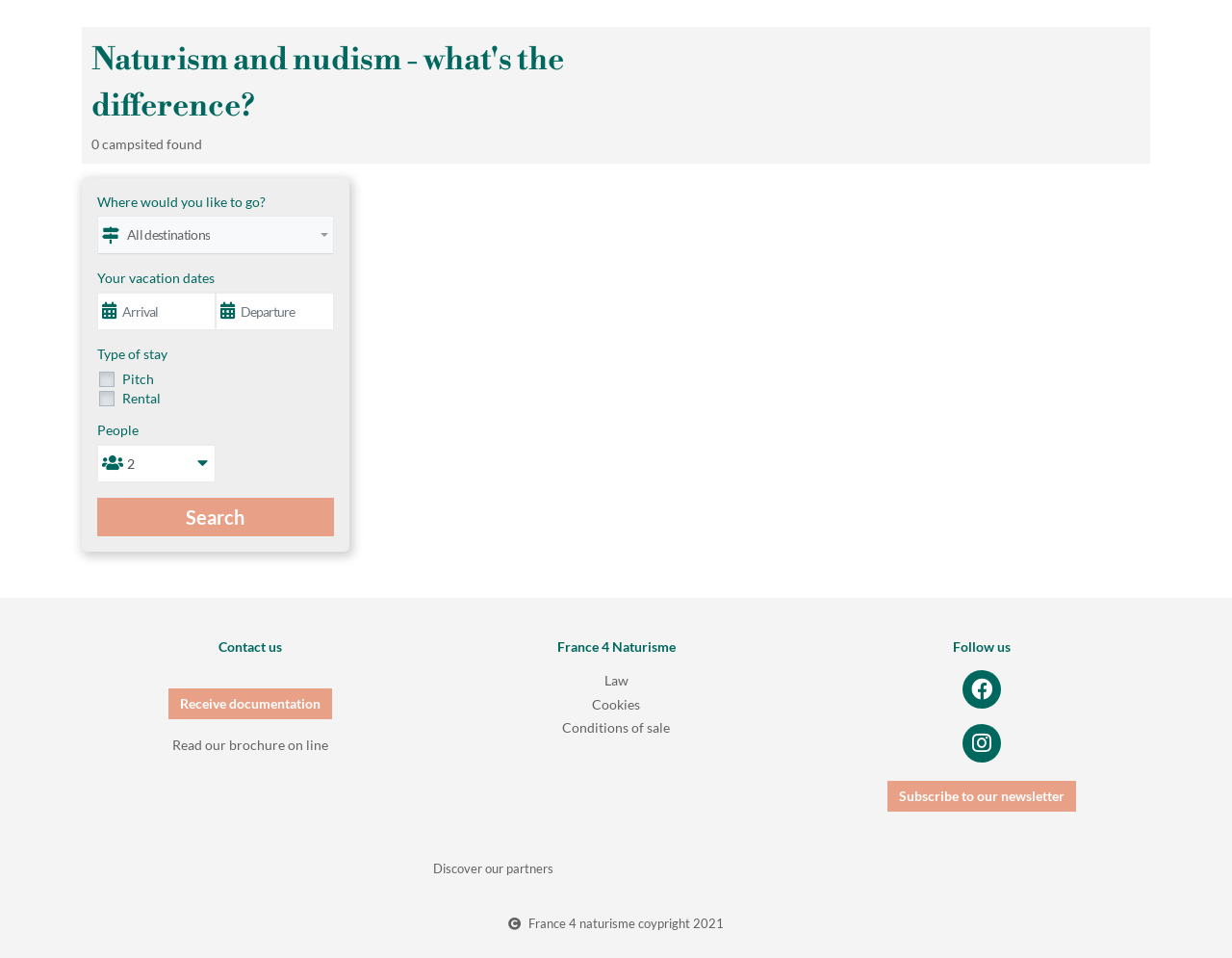Answer the question below with a single word or a brief phrase: 
What is the default destination?

All destinations